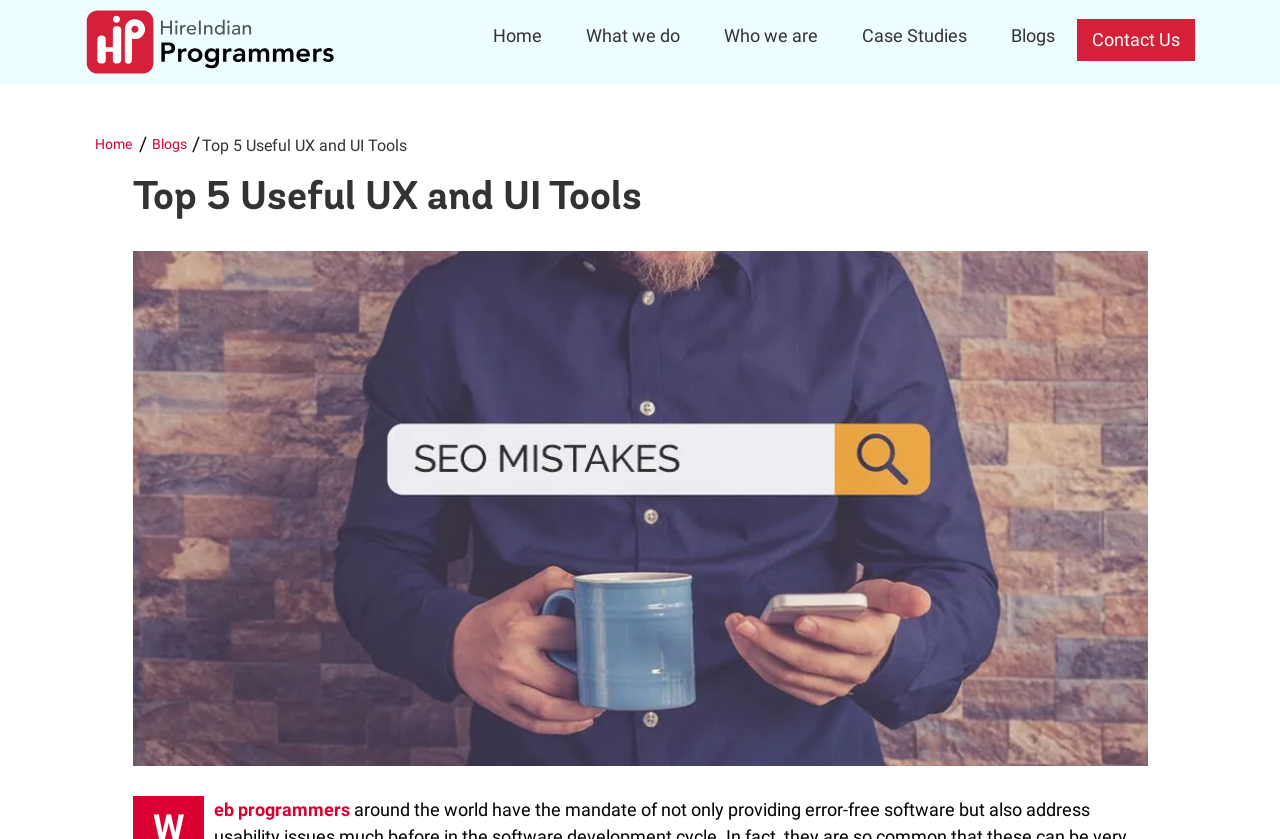Please identify the bounding box coordinates of the clickable area that will fulfill the following instruction: "Go to 'Home'". The coordinates should be in the format of four float numbers between 0 and 1, i.e., [left, top, right, bottom].

[0.368, 0.002, 0.441, 0.098]